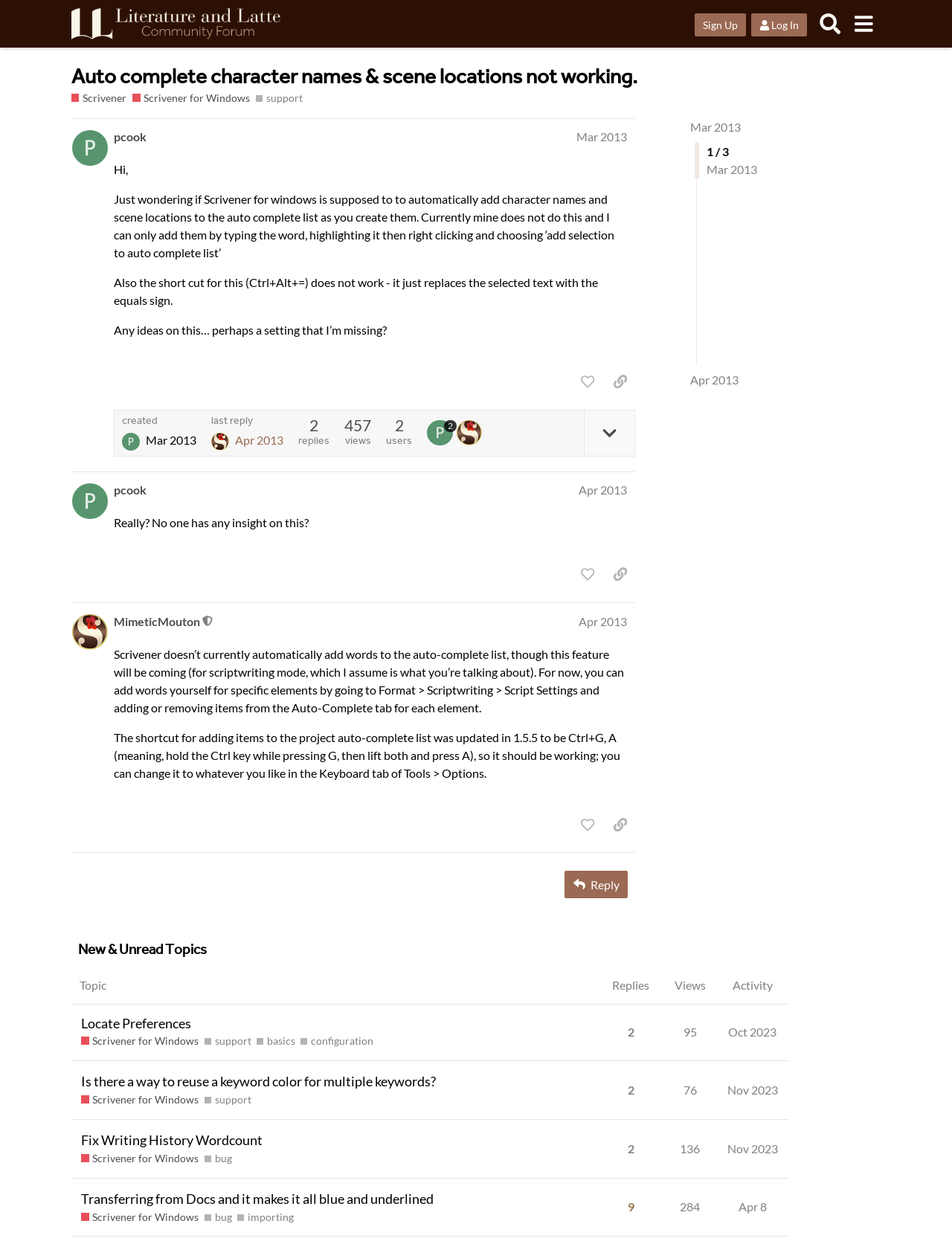Show me the bounding box coordinates of the clickable region to achieve the task as per the instruction: "Search".

[0.854, 0.006, 0.89, 0.033]